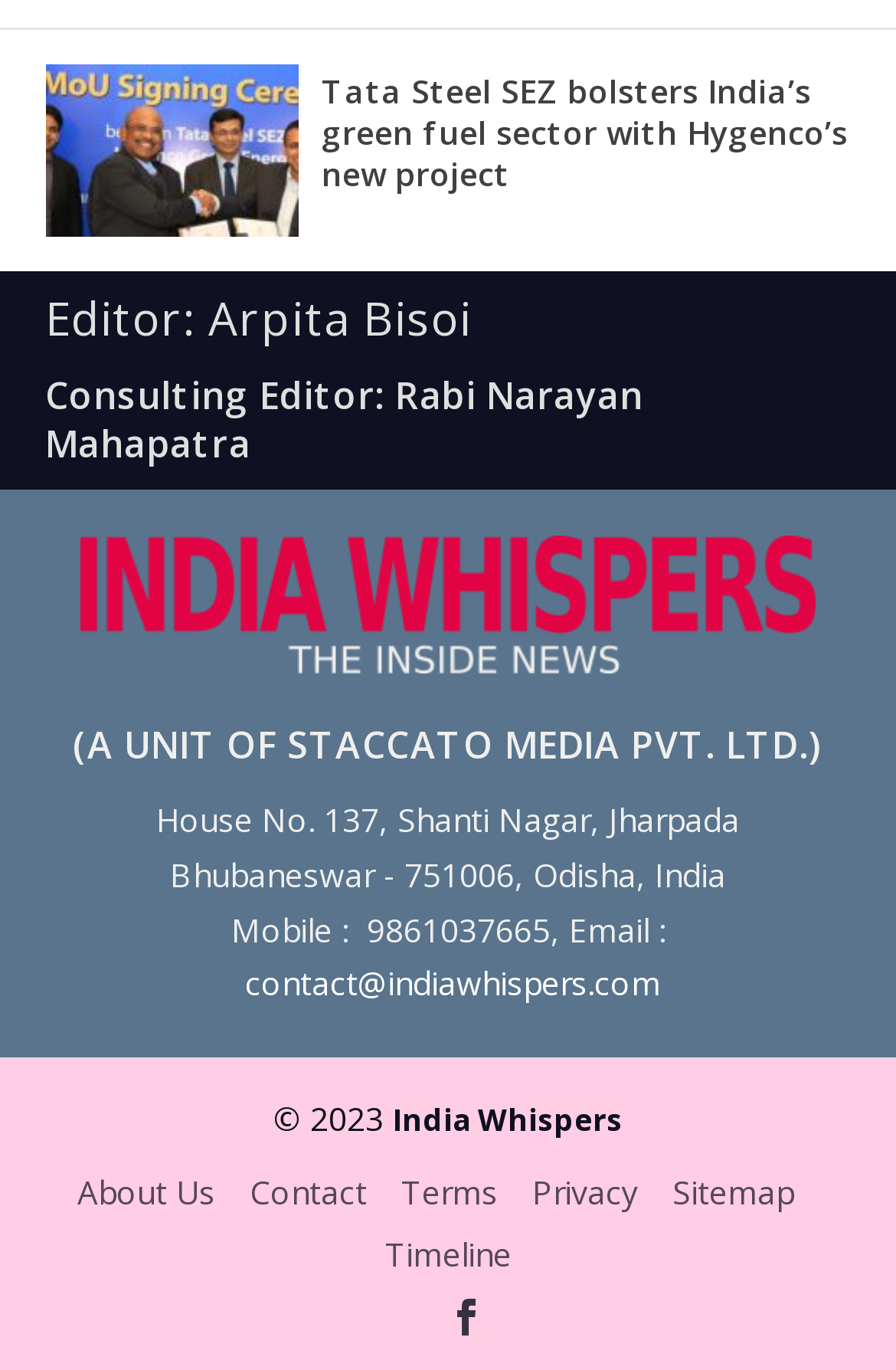Locate the bounding box of the UI element with the following description: "About Us".

[0.086, 0.854, 0.24, 0.886]